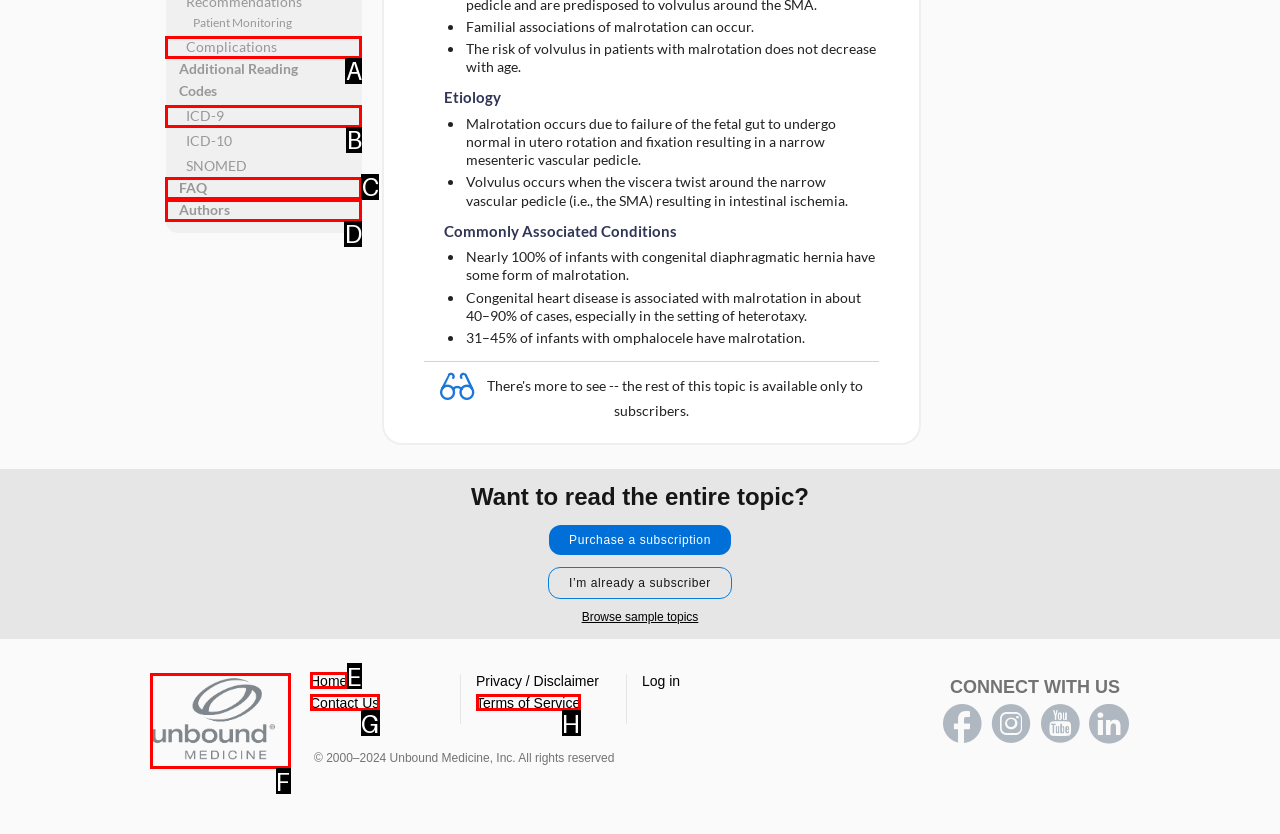Find the HTML element that matches the description provided: Complications
Answer using the corresponding option letter.

A